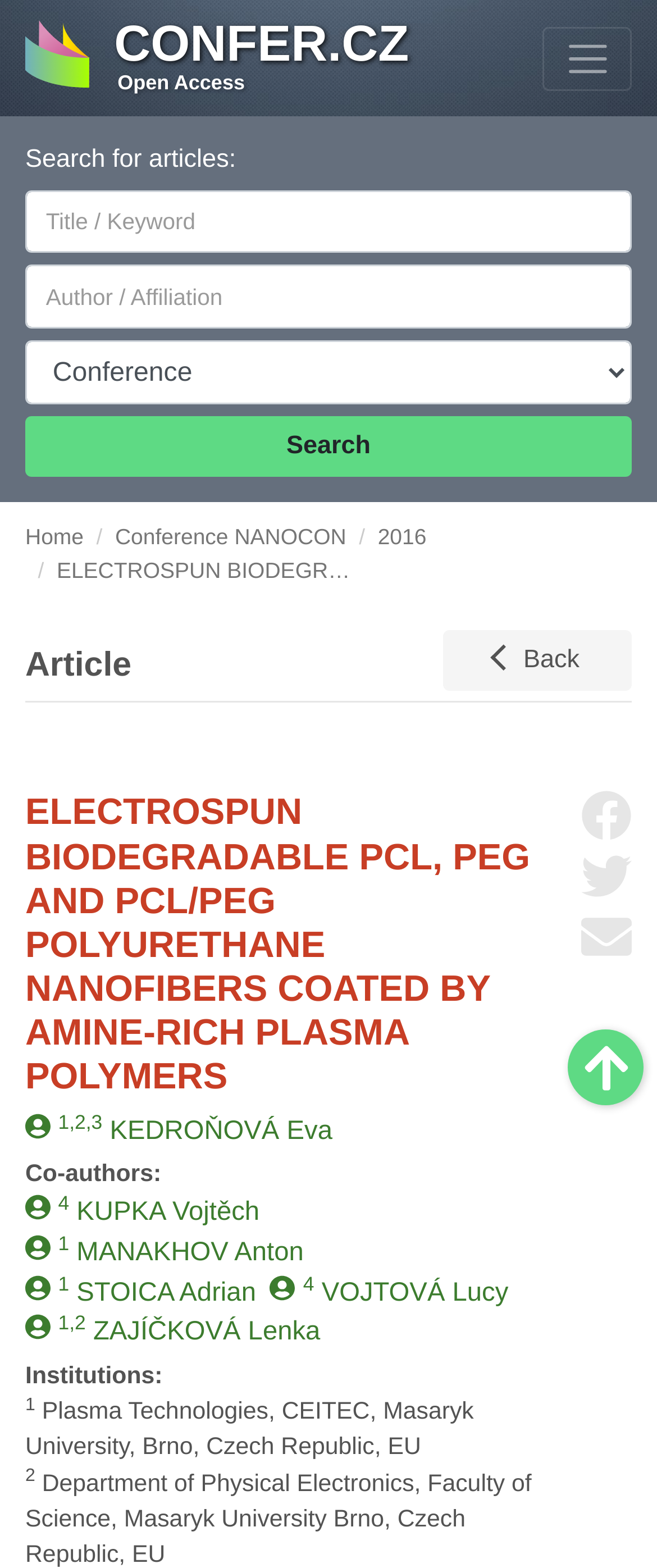For the element described, predict the bounding box coordinates as (top-left x, top-left y, bottom-right x, bottom-right y). All values should be between 0 and 1. Element description: CONFER.CZ Open Access

[0.038, 0.008, 0.622, 0.066]